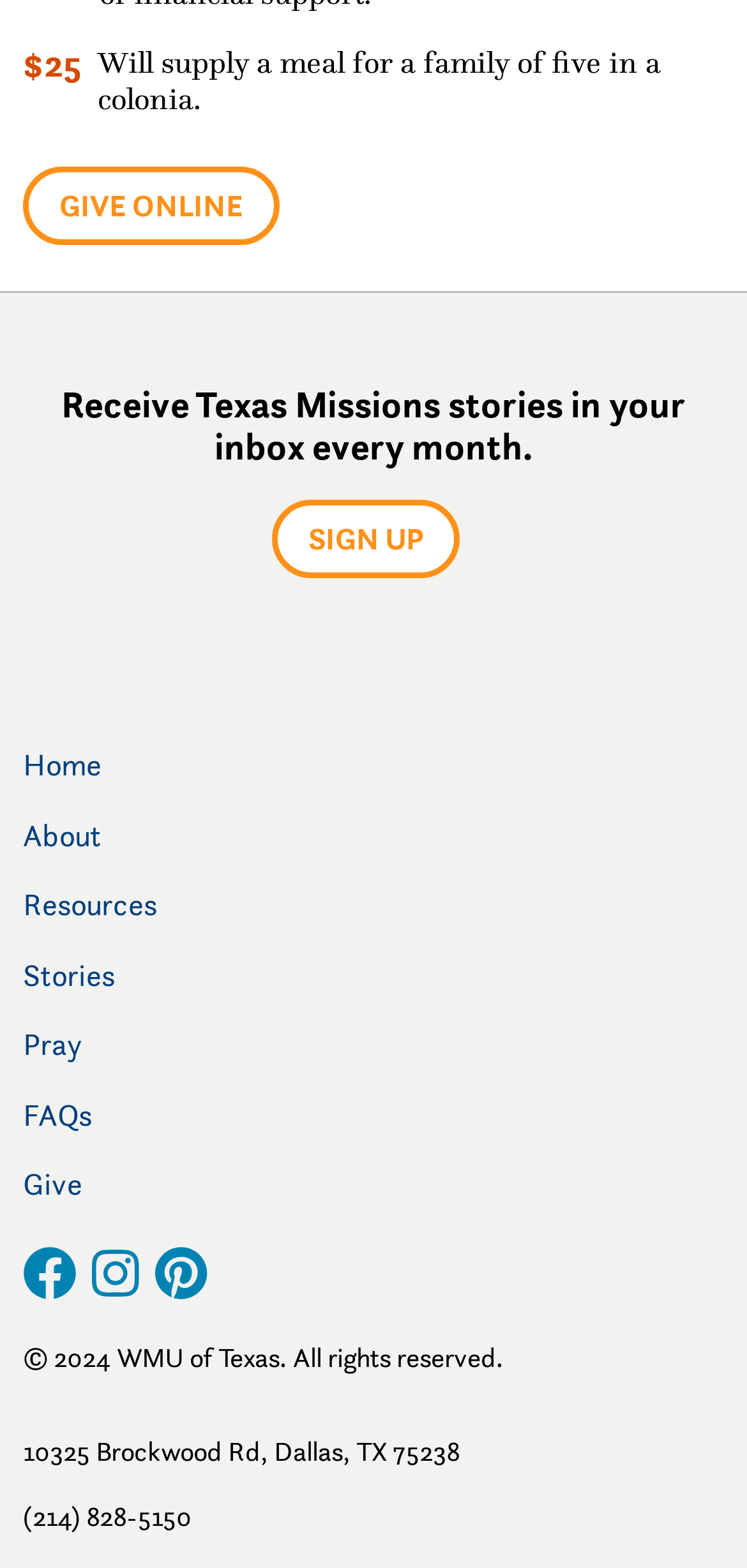Please answer the following question using a single word or phrase: 
How many navigation links are available?

8